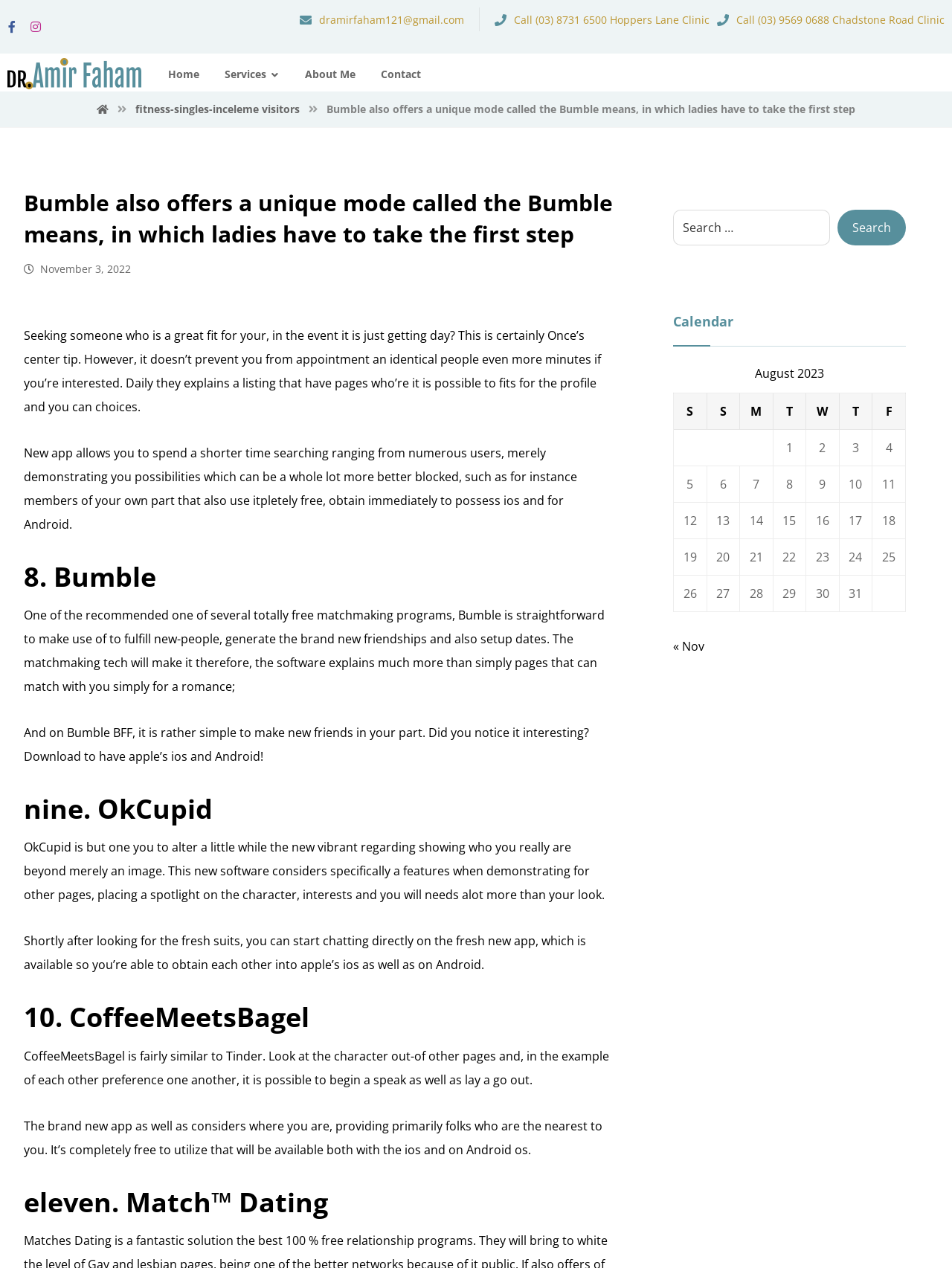Locate the coordinates of the bounding box for the clickable region that fulfills this instruction: "Call the number (03) 9569 0688".

[0.753, 0.008, 0.992, 0.021]